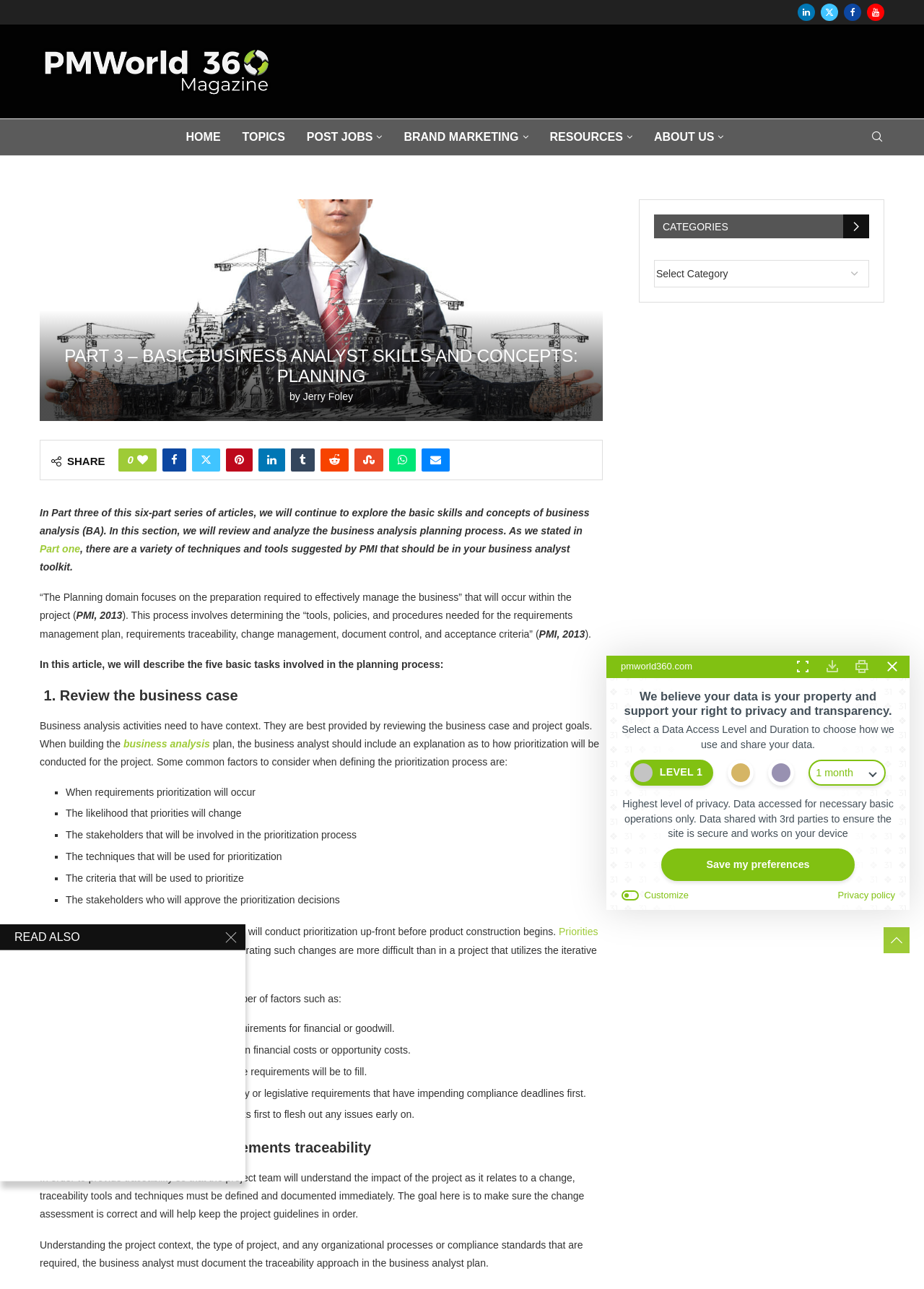What is the purpose of the planning process in business analysis?
Please provide a comprehensive answer to the question based on the webpage screenshot.

According to the text, the planning process in business analysis involves determining the 'tools, policies, and procedures needed for the requirements management plan, requirements traceability, change management, document control, and acceptance criteria'.